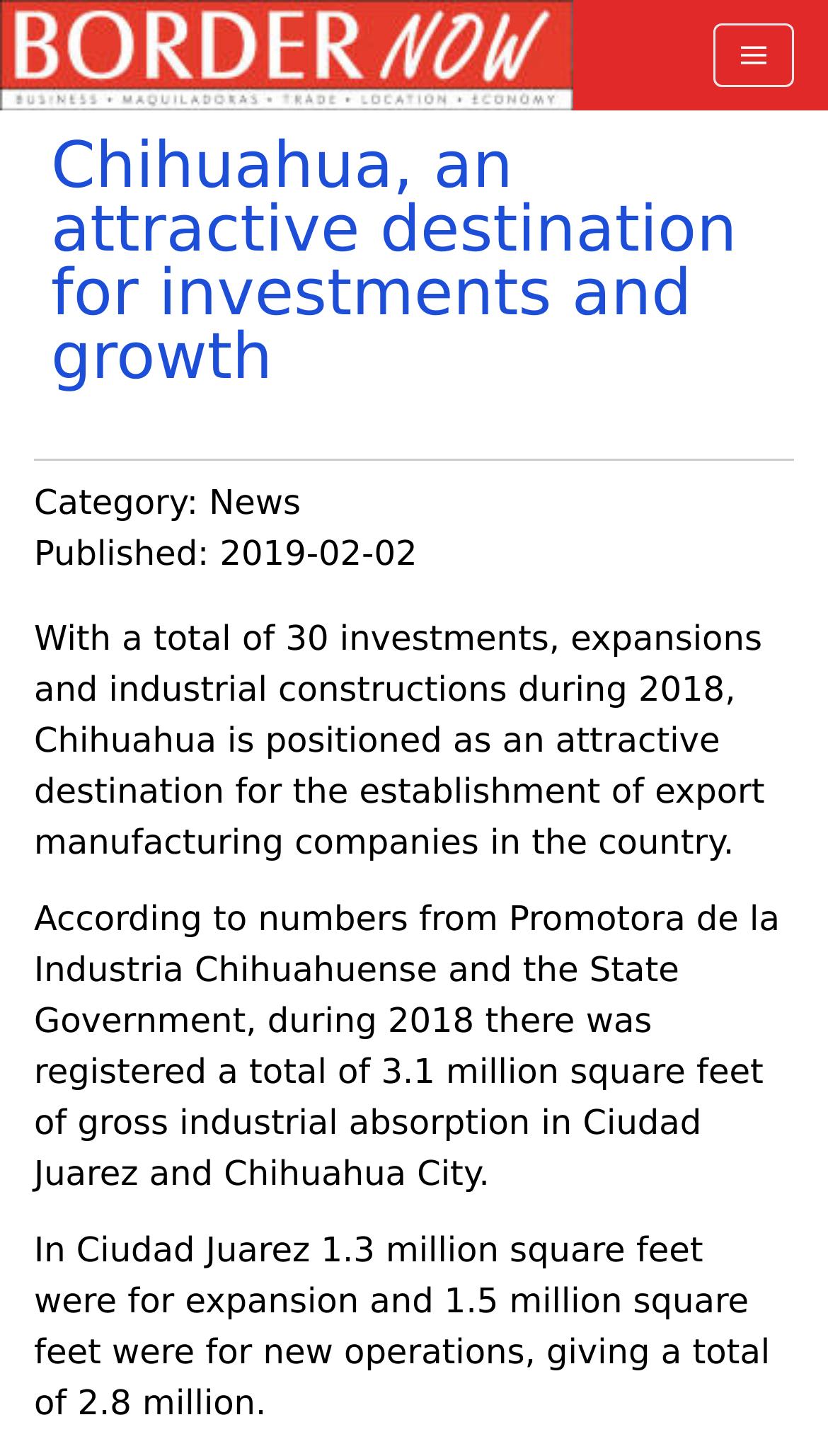What is the total square feet for new operations in Ciudad Juarez?
Respond to the question with a well-detailed and thorough answer.

The answer can be found in the paragraph that starts with 'In Ciudad Juarez 1.3 million square feet were for expansion and 1.5 million square feet were for new operations, giving a total of 2.8 million.'